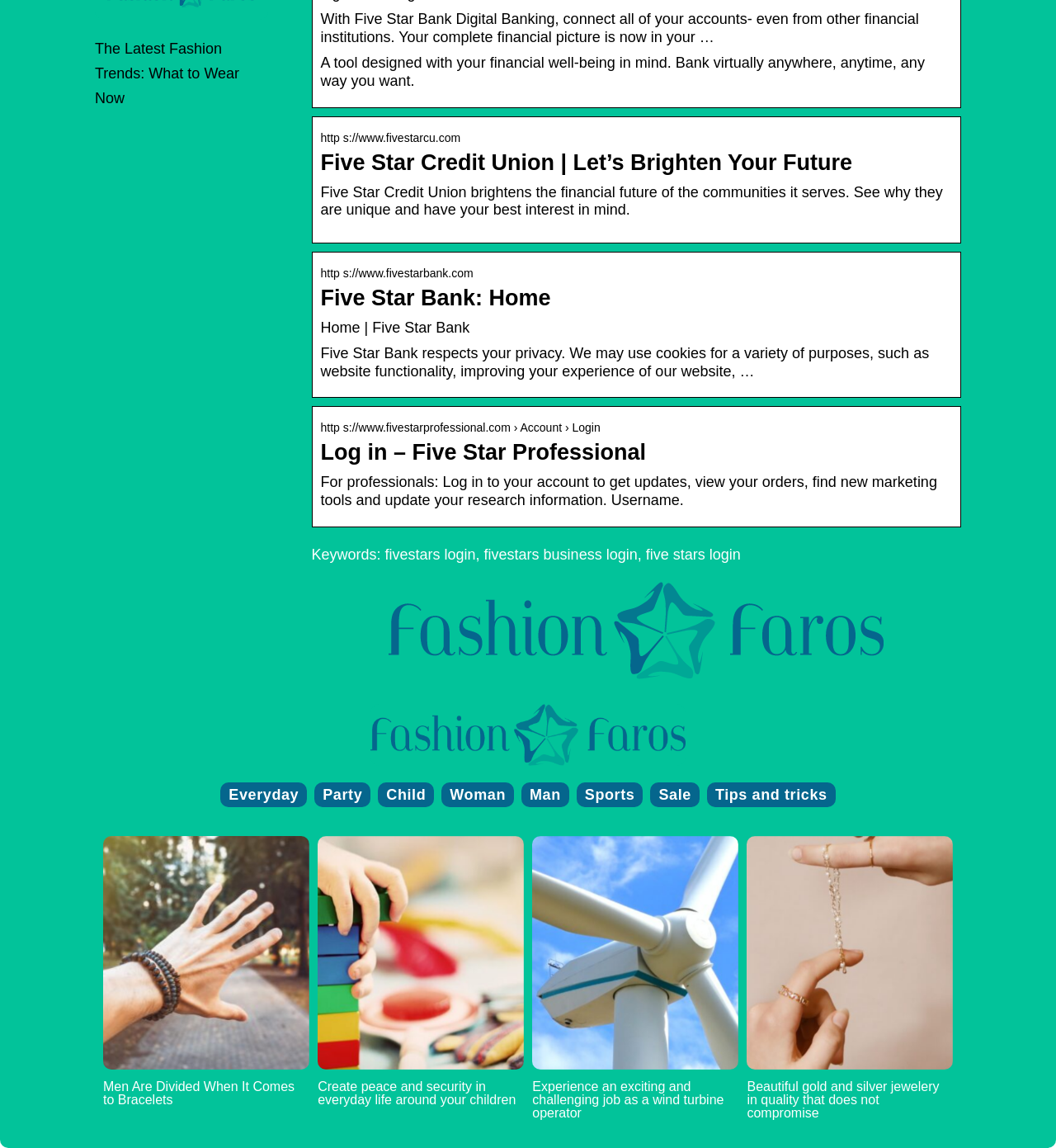Determine the bounding box coordinates for the HTML element described here: "Party".

[0.306, 0.685, 0.343, 0.699]